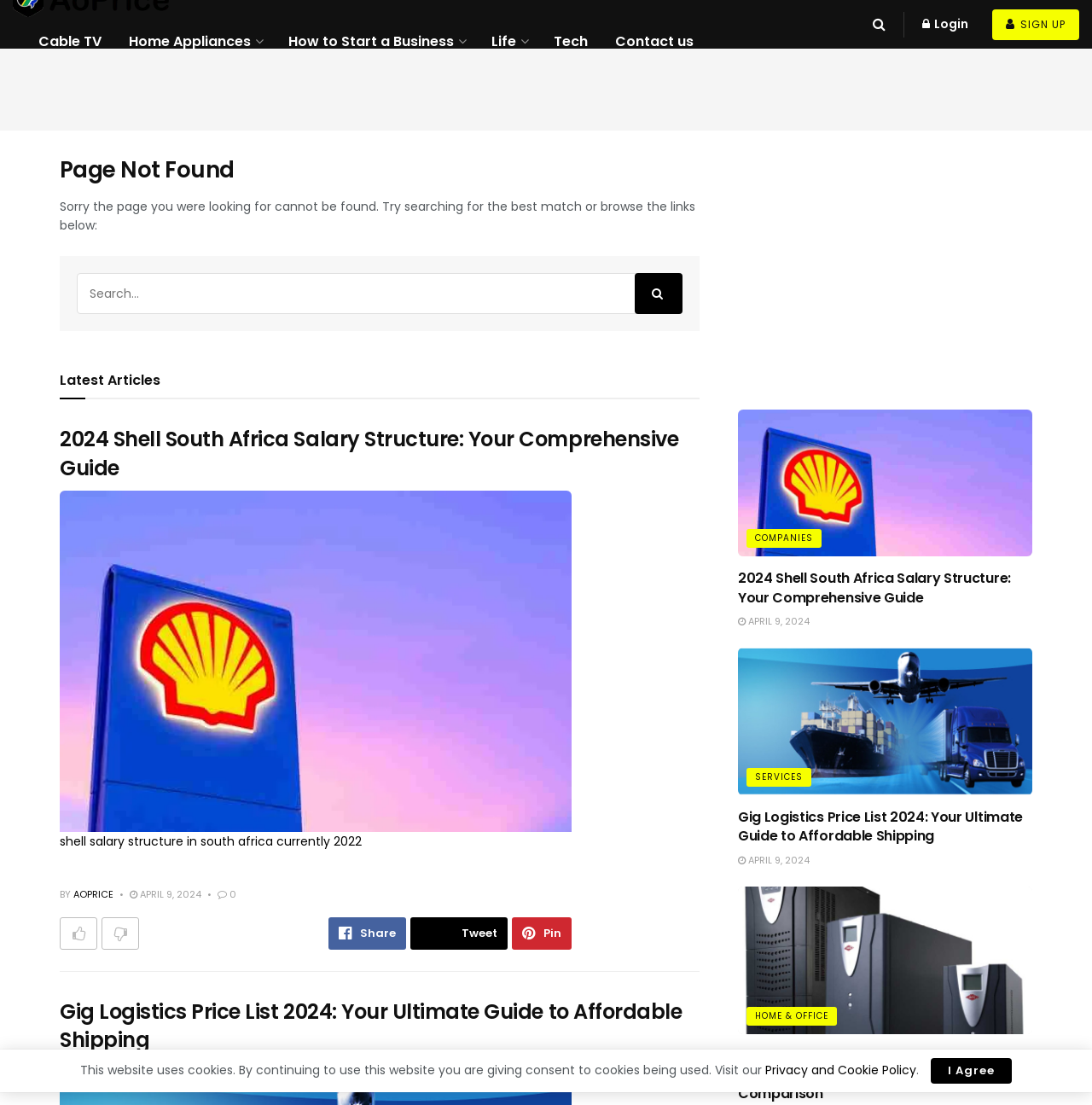Identify and provide the main heading of the webpage.

Page Not Found